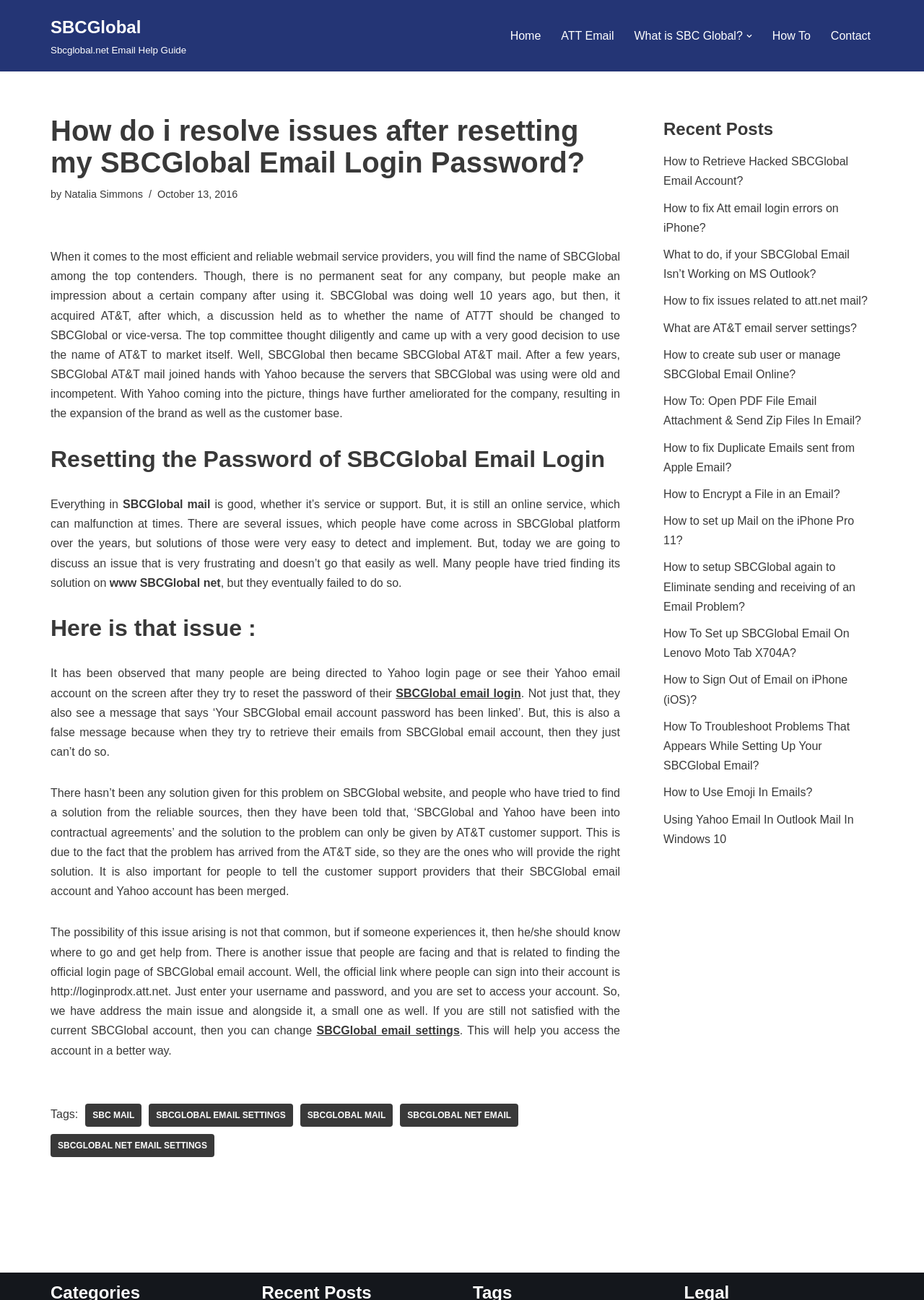Generate the text content of the main heading of the webpage.

How do i resolve issues after resetting my SBCGlobal Email Login Password?